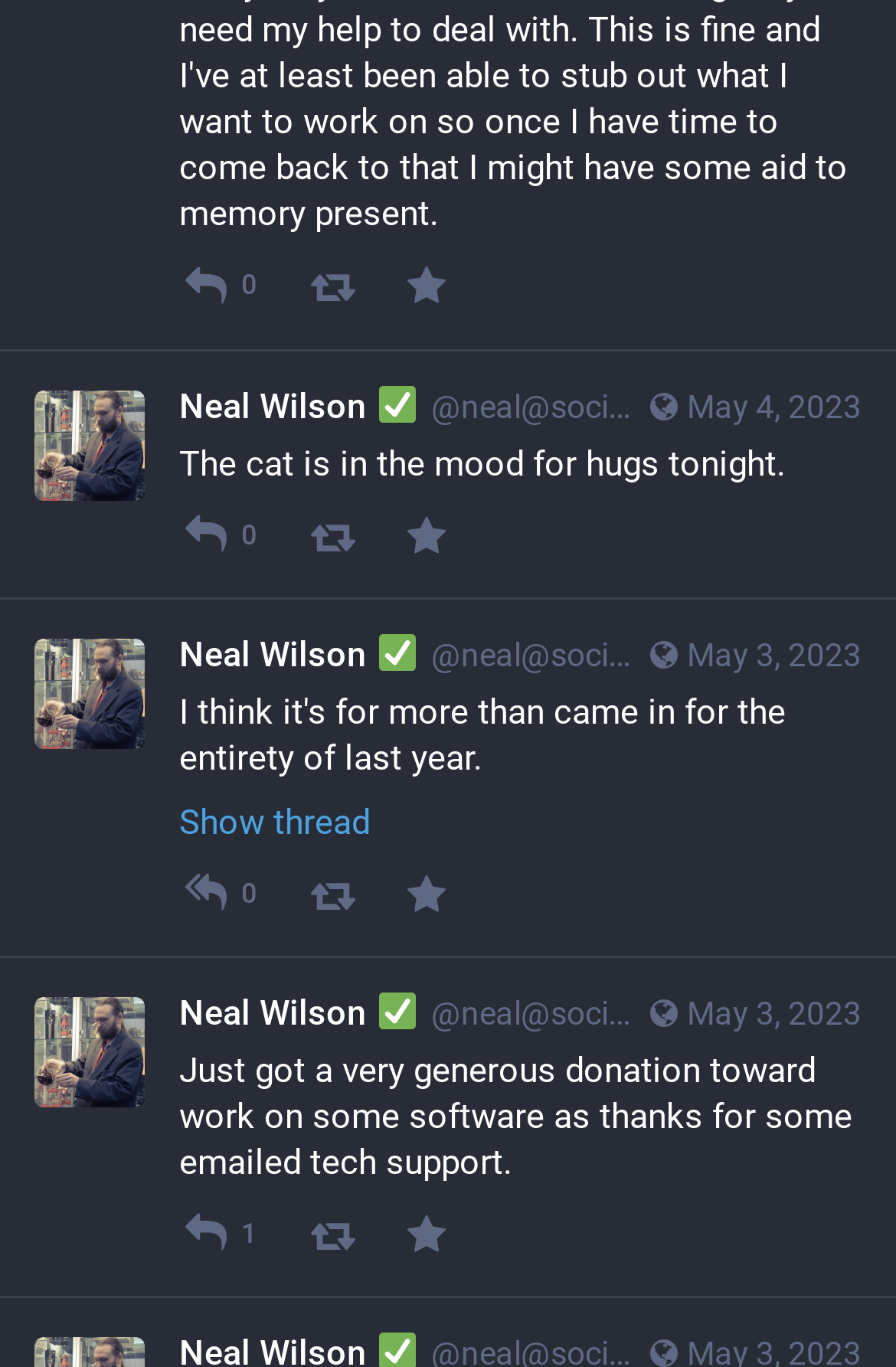Bounding box coordinates are given in the format (top-left x, top-left y, bottom-right x, bottom-right y). All values should be floating point numbers between 0 and 1. Provide the bounding box coordinate for the UI element described as: parent_node: 1

[0.447, 0.884, 0.506, 0.923]